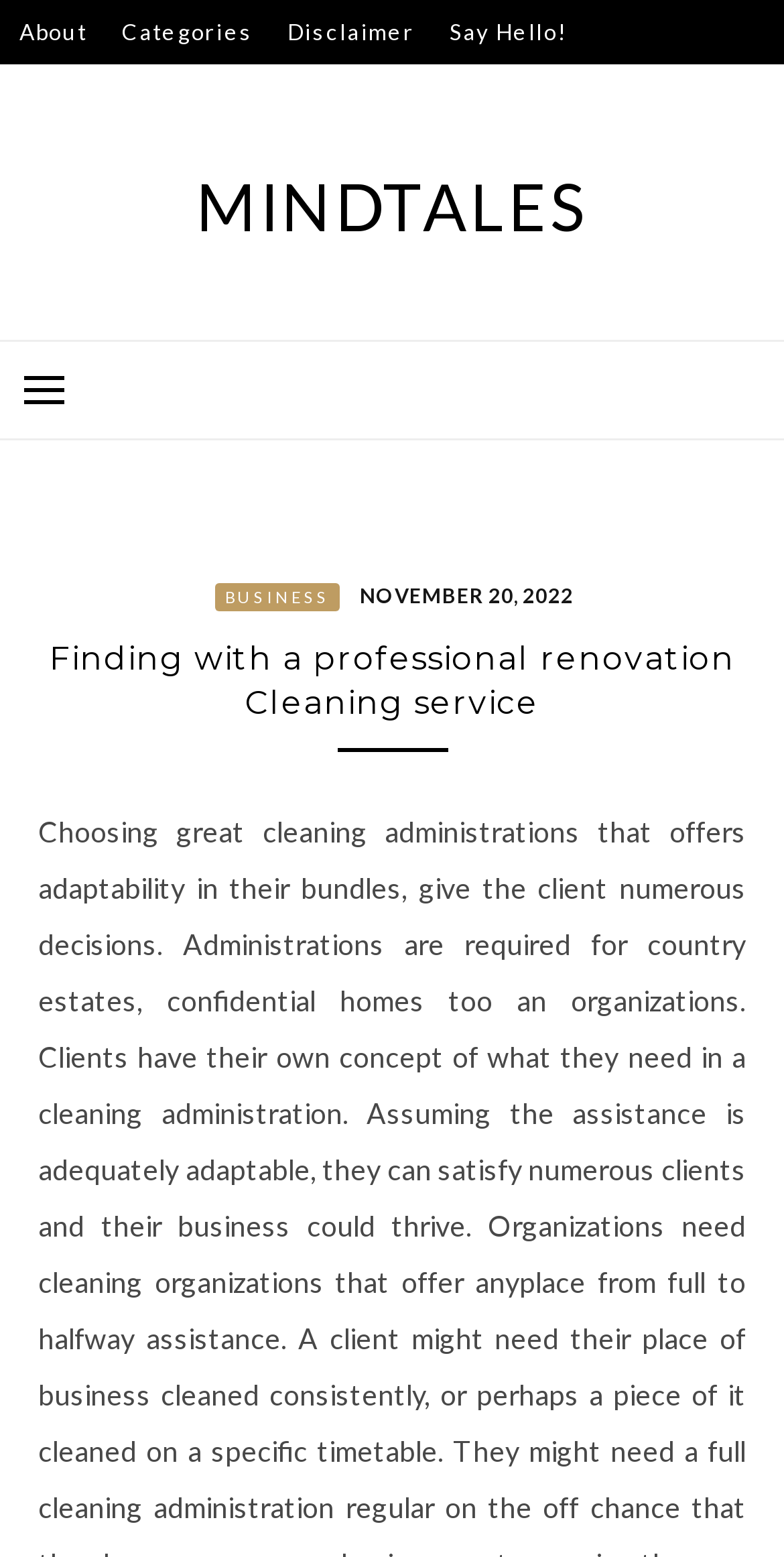What is the date mentioned on the webpage?
Using the information presented in the image, please offer a detailed response to the question.

The date mentioned on the webpage can be found in the link element 'NOVEMBER 20, 2022' which is a child of the HeaderAsNonLandmark element, and also in the time element which is a child of the link element.